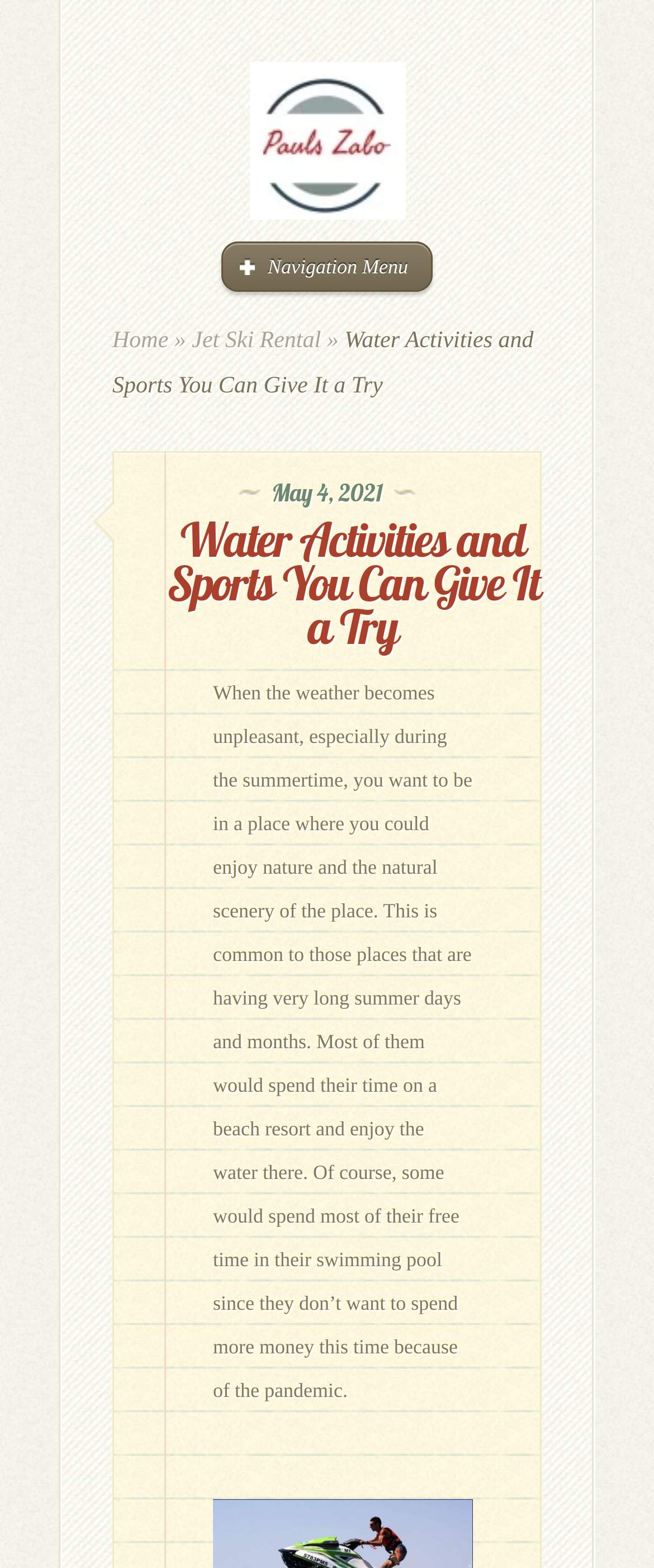Answer the following query concisely with a single word or phrase:
What is the purpose of the webpage?

To introduce water activities and sports